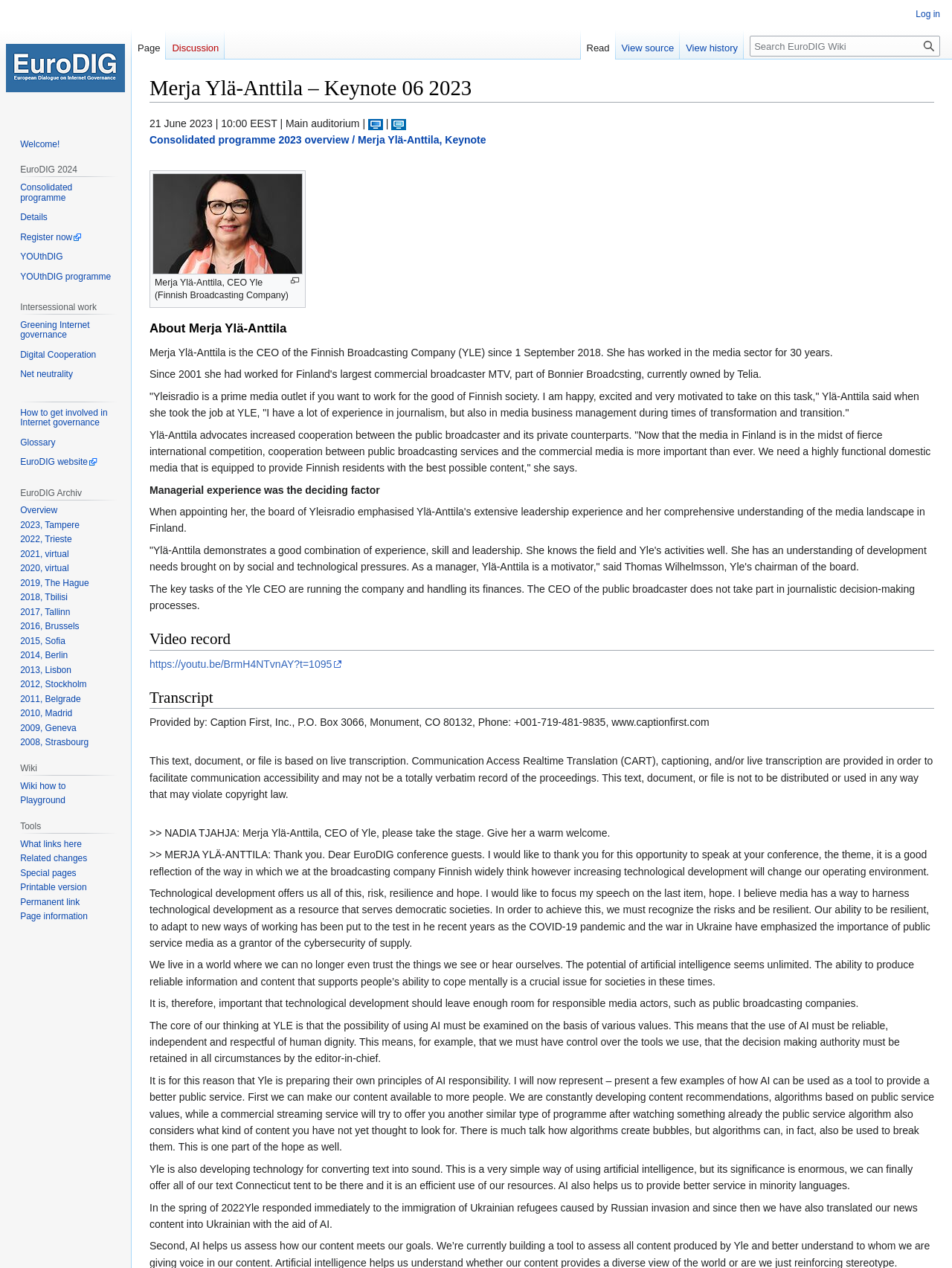Identify and extract the main heading from the webpage.

Merja Ylä-Anttila – Keynote 06 2023